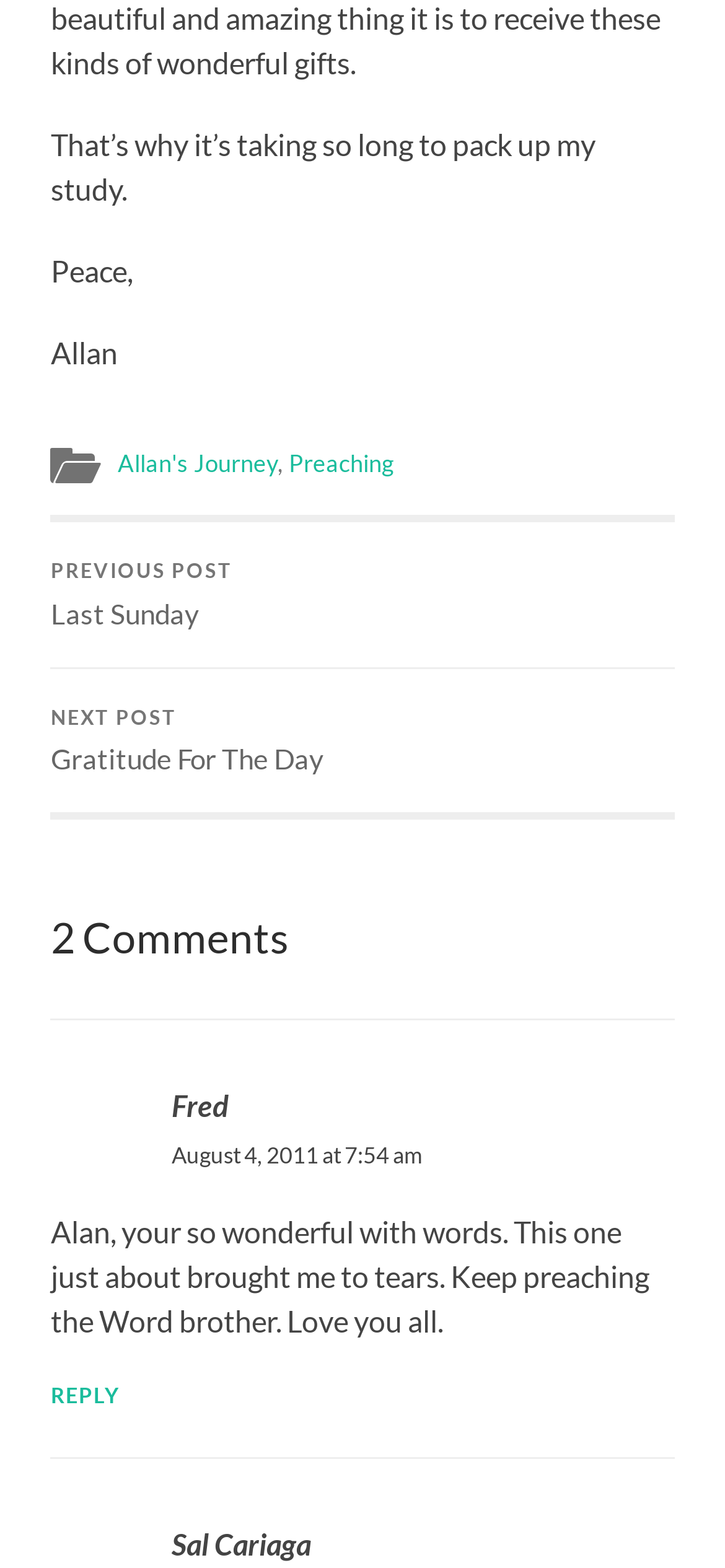Please determine the bounding box coordinates for the element with the description: "Reply".

[0.07, 0.881, 0.165, 0.897]